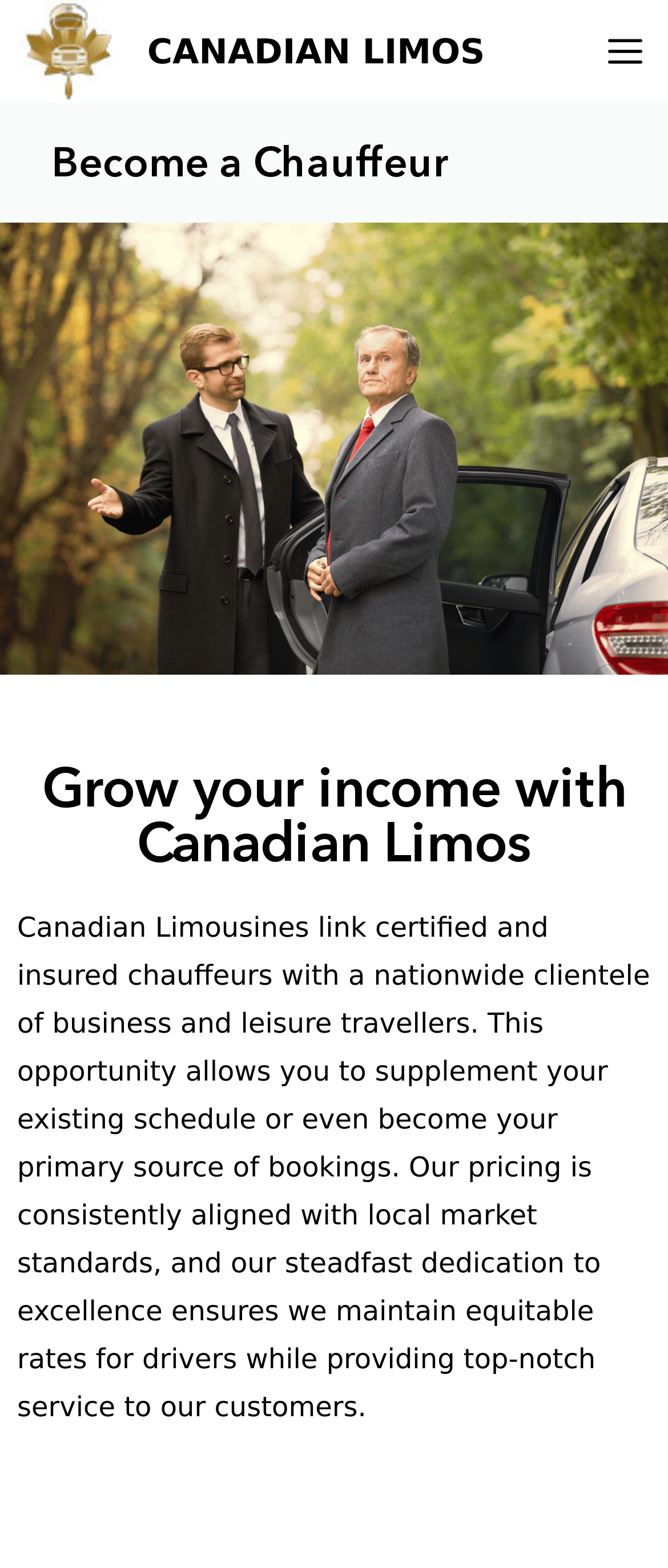What is the pricing strategy of Canadian Limos?
Answer the question using a single word or phrase, according to the image.

Aligned with local market standards